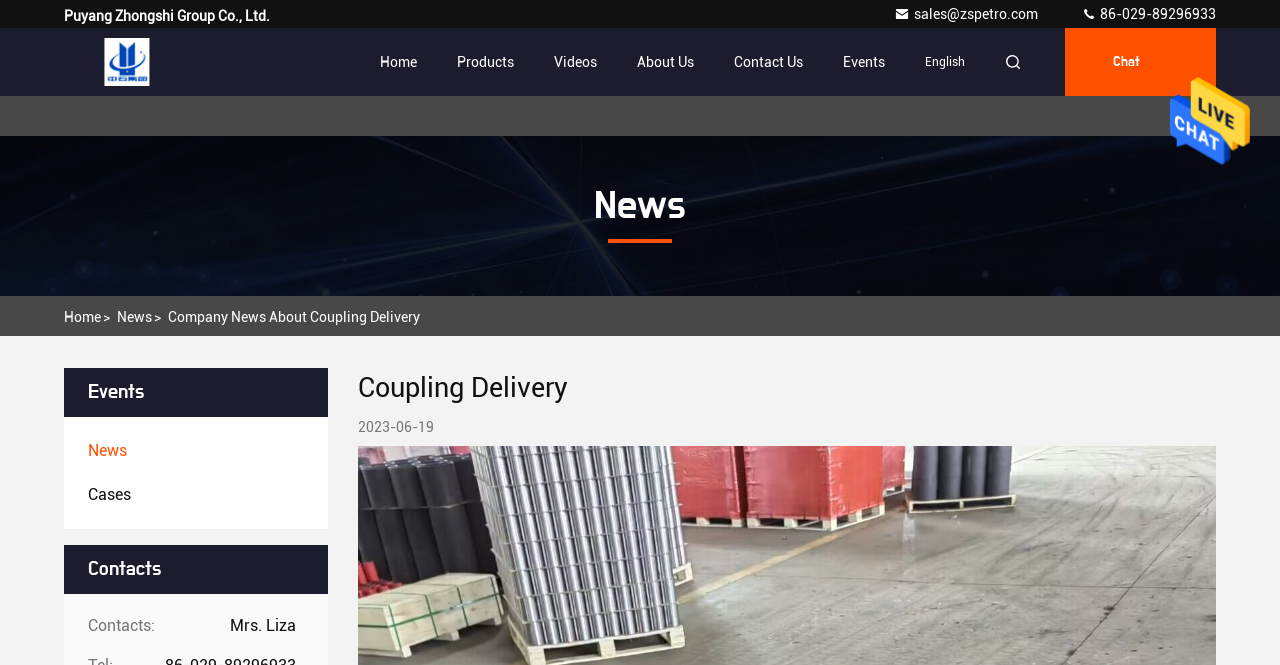What is the date of the news article?
Using the image as a reference, give a one-word or short phrase answer.

2023-06-19